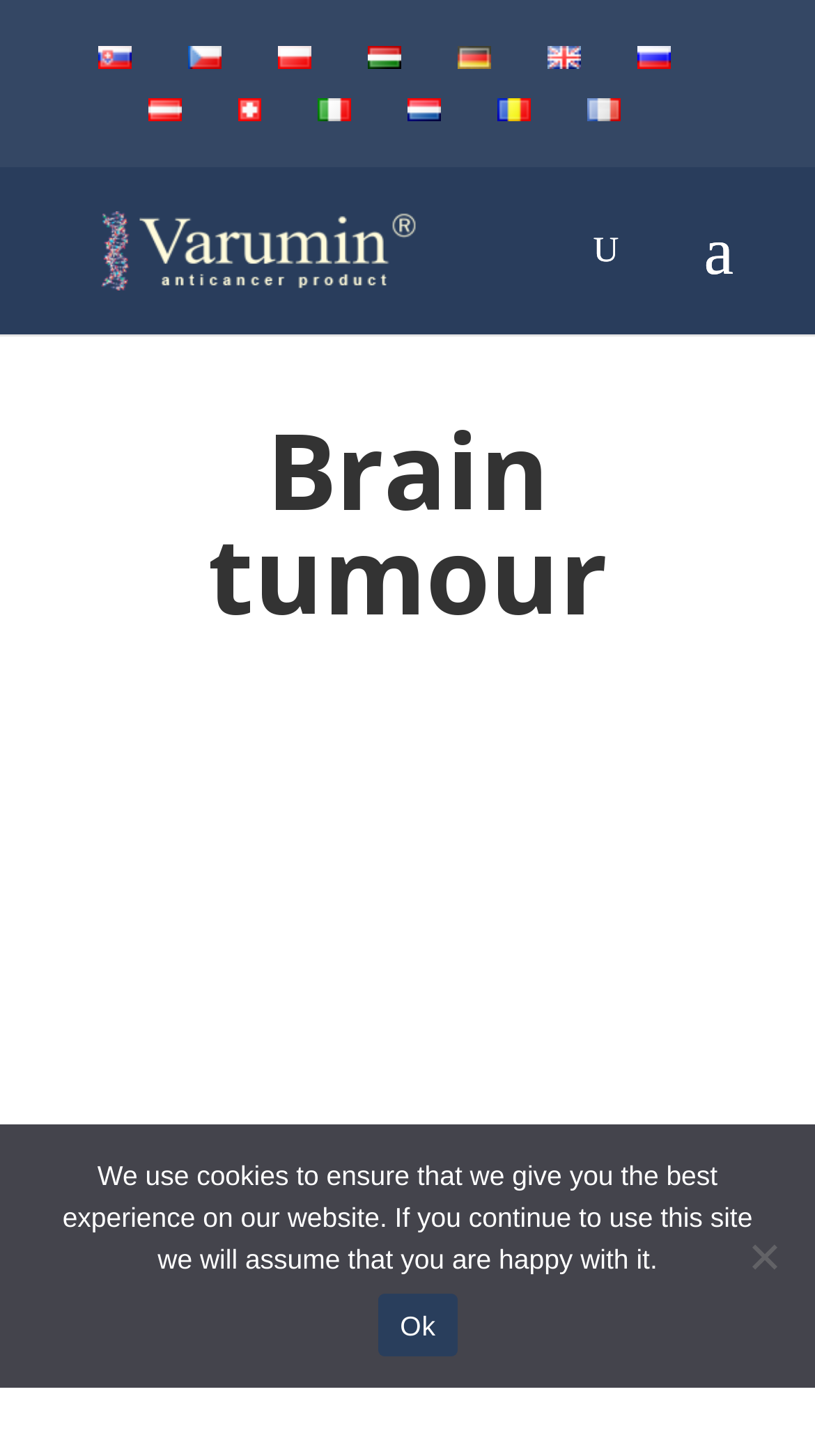How many languages are available on this website?
Analyze the image and deliver a detailed answer to the question.

I counted the number of language options available on the top of the webpage, which are Slovenčina, Čeština, Polski, Magyar, Deutsch, English, Русский, Austria, Switzerland, Italiano, Nederlands, Română, and Français. There are 13 options, but Austria, Switzerland, Italiano, Nederlands, Română, and Français are country names, not languages. Therefore, there are 9 languages available on this website.